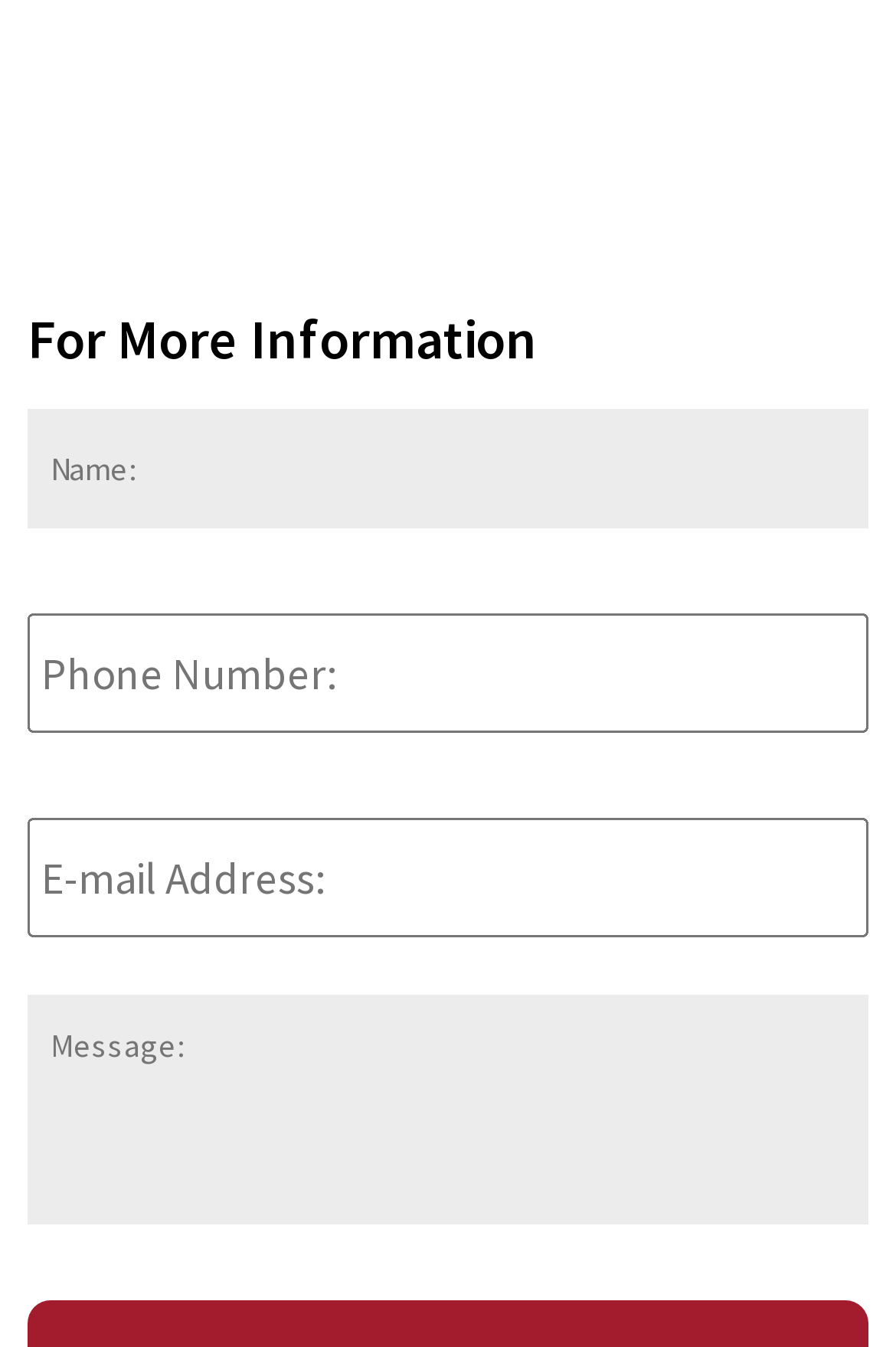Find the bounding box coordinates corresponding to the UI element with the description: "Frequently Asked Questions". The coordinates should be formatted as [left, top, right, bottom], with values as floats between 0 and 1.

None